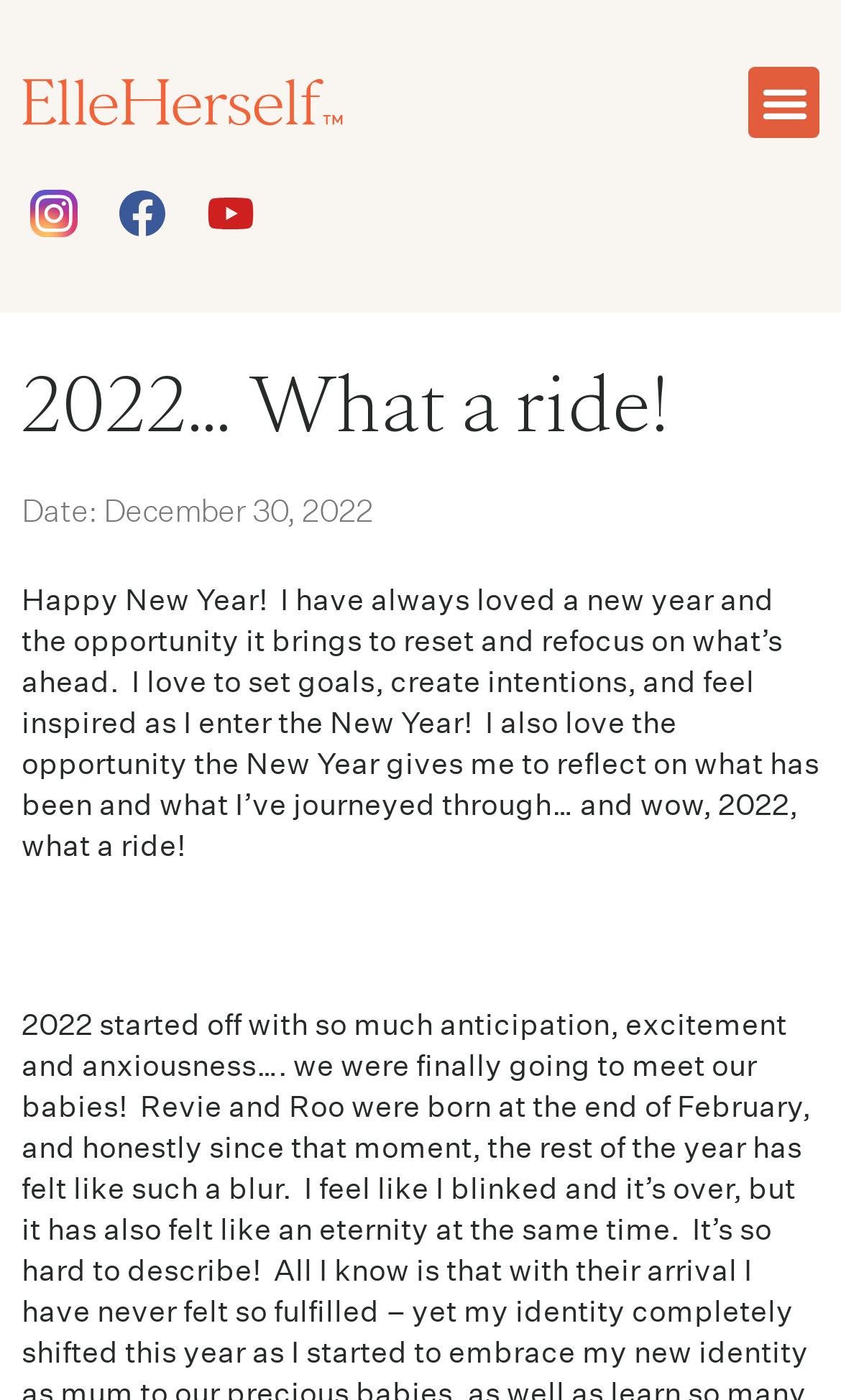Analyze and describe the webpage in a detailed narrative.

The webpage appears to be a personal blog post titled "2022… What a ride!" by Elle Herself. At the top left of the page, there is a link with no text, followed by a menu toggle button at the top right. Below the menu toggle button, there are three social media links, namely Instagram, Facebook, and Youtube, each accompanied by a small image. 

The main content of the page starts with a large heading "2022… What a ride!" positioned at the top center of the page. Below the heading, there is a link indicating the date of the post, "December 30, 2022", with a time element beside it. 

The main body of the post is a paragraph of text that discusses the author's enthusiasm for the New Year, setting goals, and reflecting on the past year. The text is positioned below the date link and spans the entire width of the page.